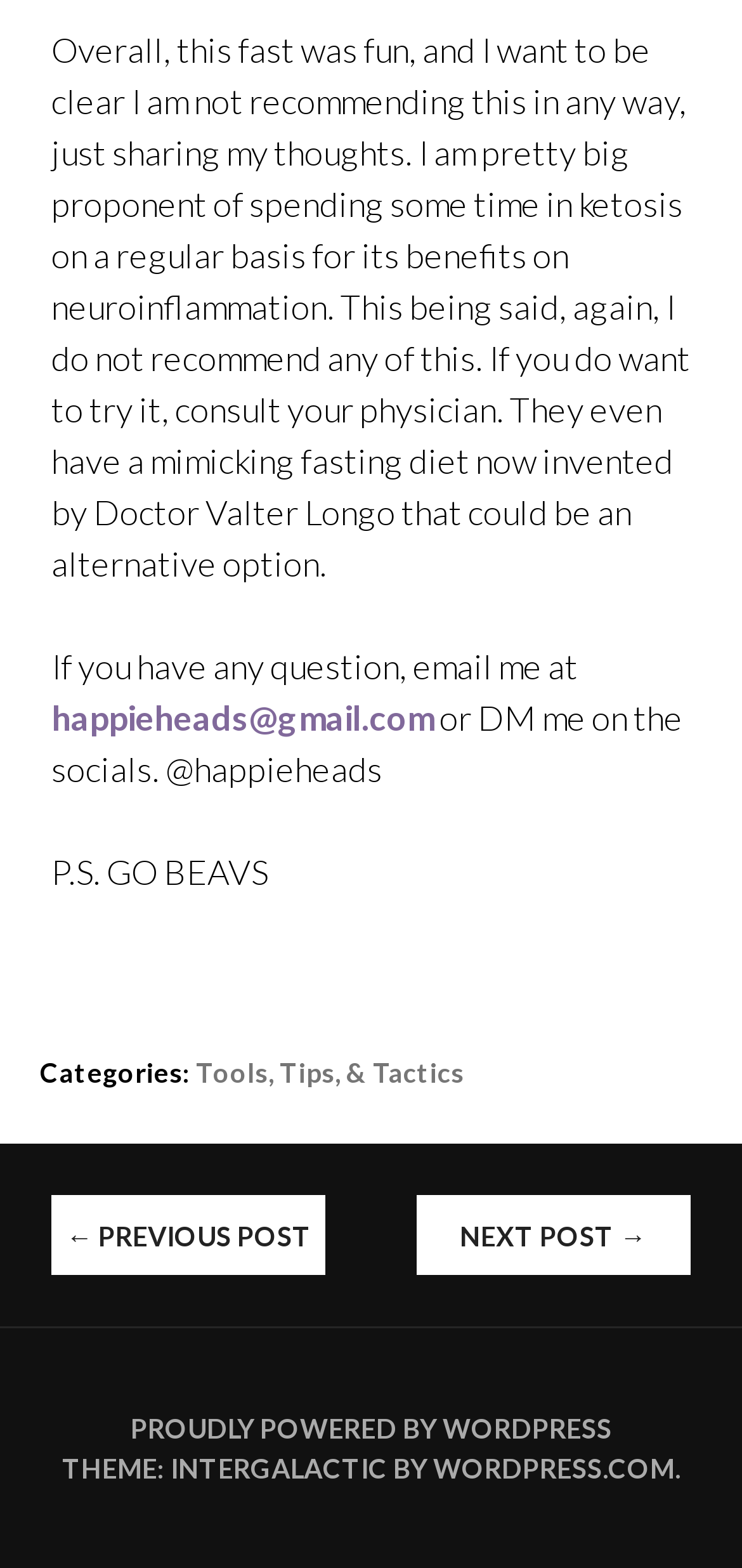Respond to the question below with a single word or phrase: How can readers contact the author?

Email or DM